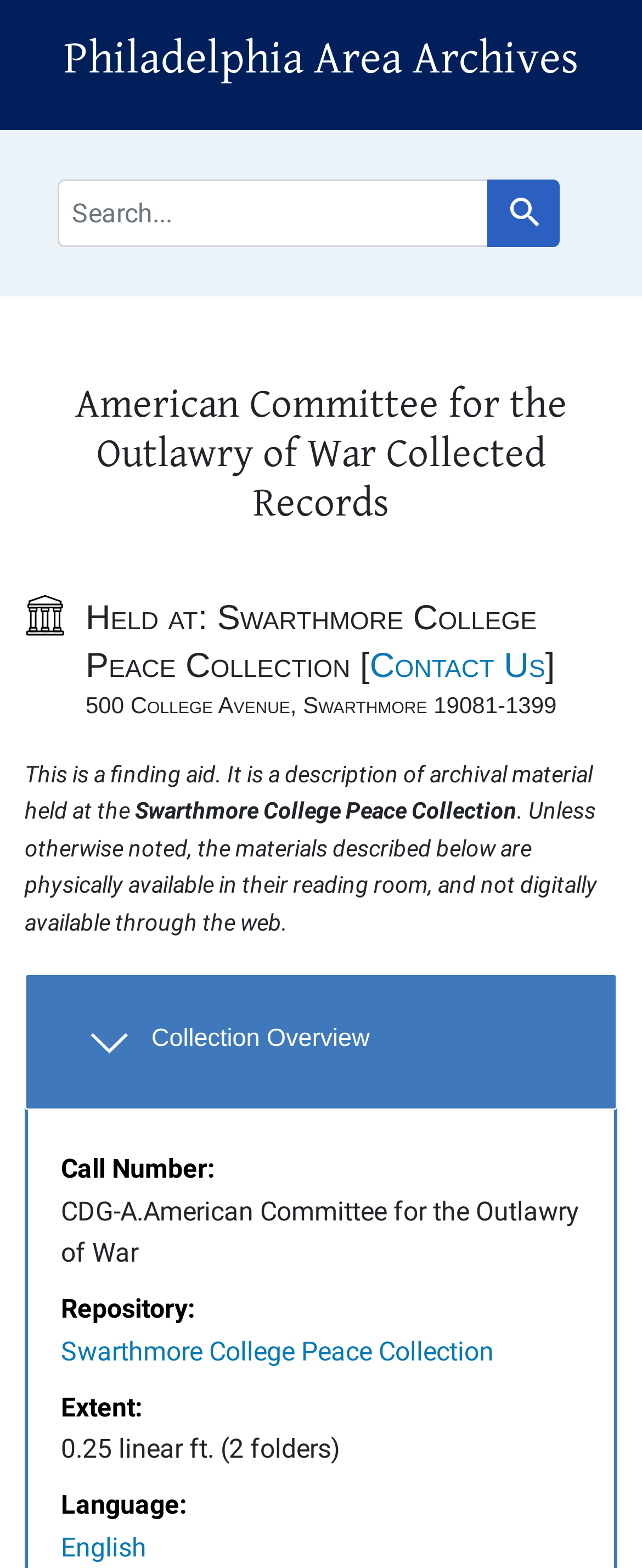Locate the bounding box coordinates of the element's region that should be clicked to carry out the following instruction: "Search for a term". The coordinates need to be four float numbers between 0 and 1, i.e., [left, top, right, bottom].

None